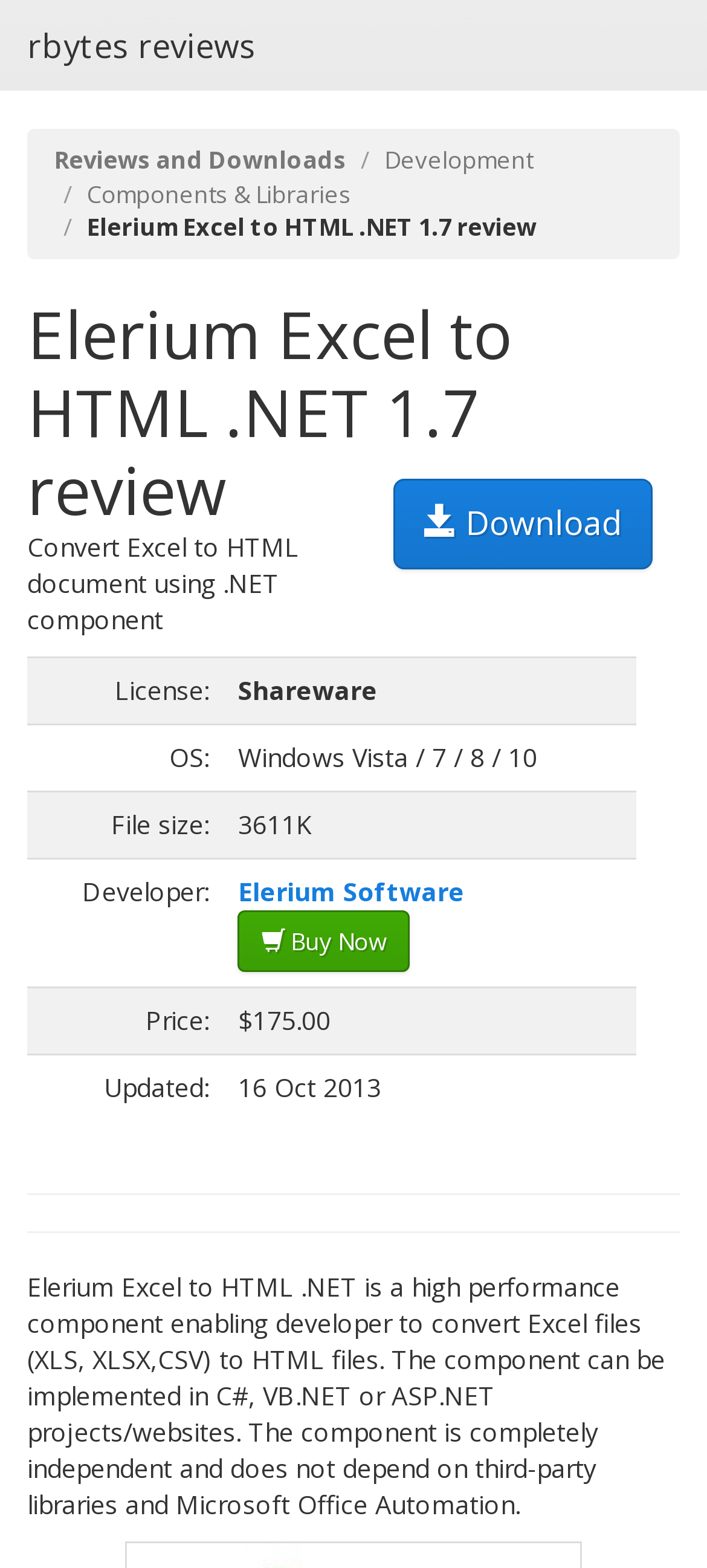How much does Elerium Excel to HTML.NET cost?
Using the screenshot, give a one-word or short phrase answer.

$175.00